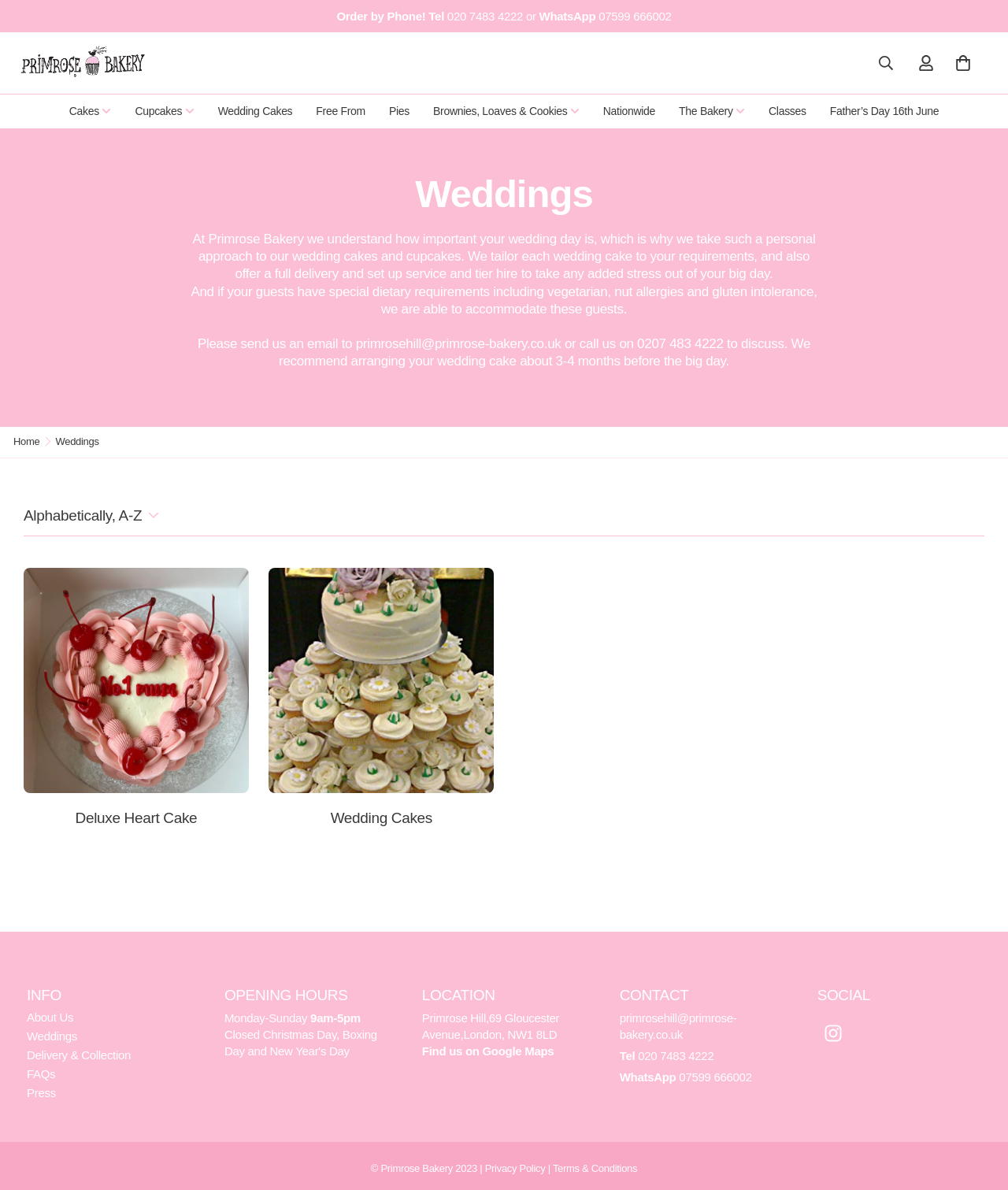Identify the bounding box coordinates necessary to click and complete the given instruction: "View wedding cakes".

[0.204, 0.079, 0.302, 0.108]